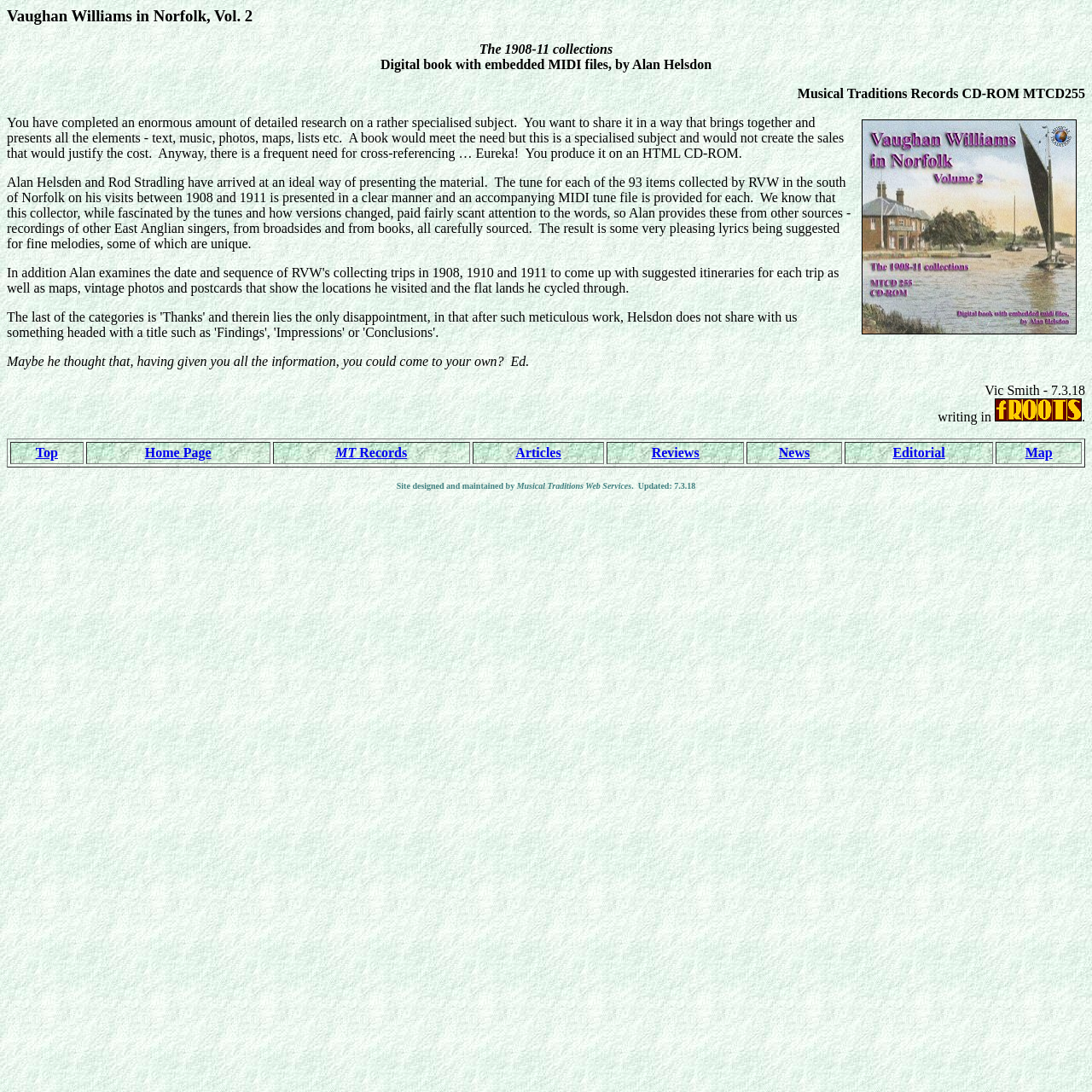Please locate the bounding box coordinates of the element that should be clicked to achieve the given instruction: "Visit 'MT Records'".

[0.307, 0.408, 0.373, 0.421]